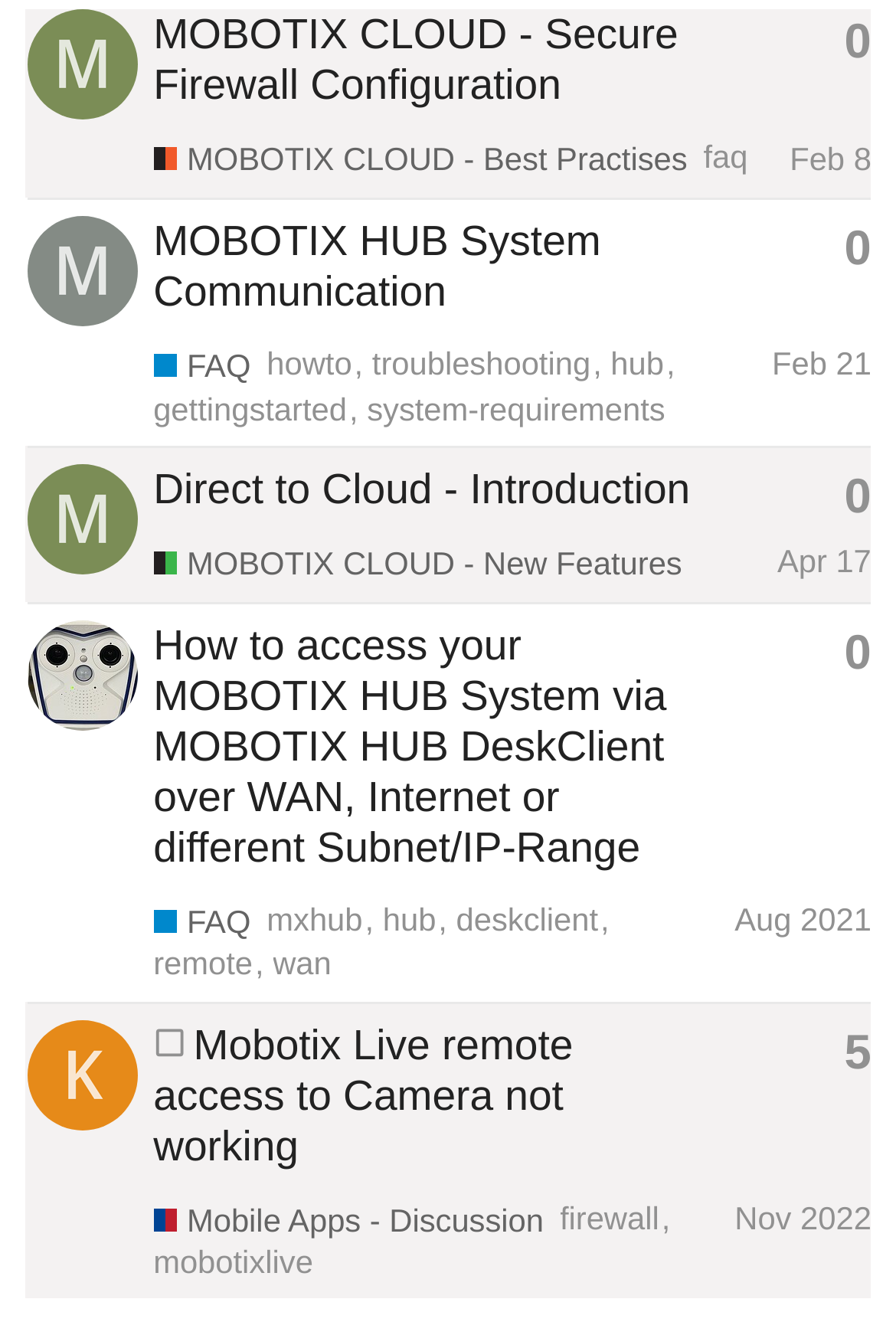Determine the bounding box coordinates for the element that should be clicked to follow this instruction: "Access Kul's profile". The coordinates should be given as four float numbers between 0 and 1, in the format [left, top, right, bottom].

[0.03, 0.79, 0.153, 0.819]